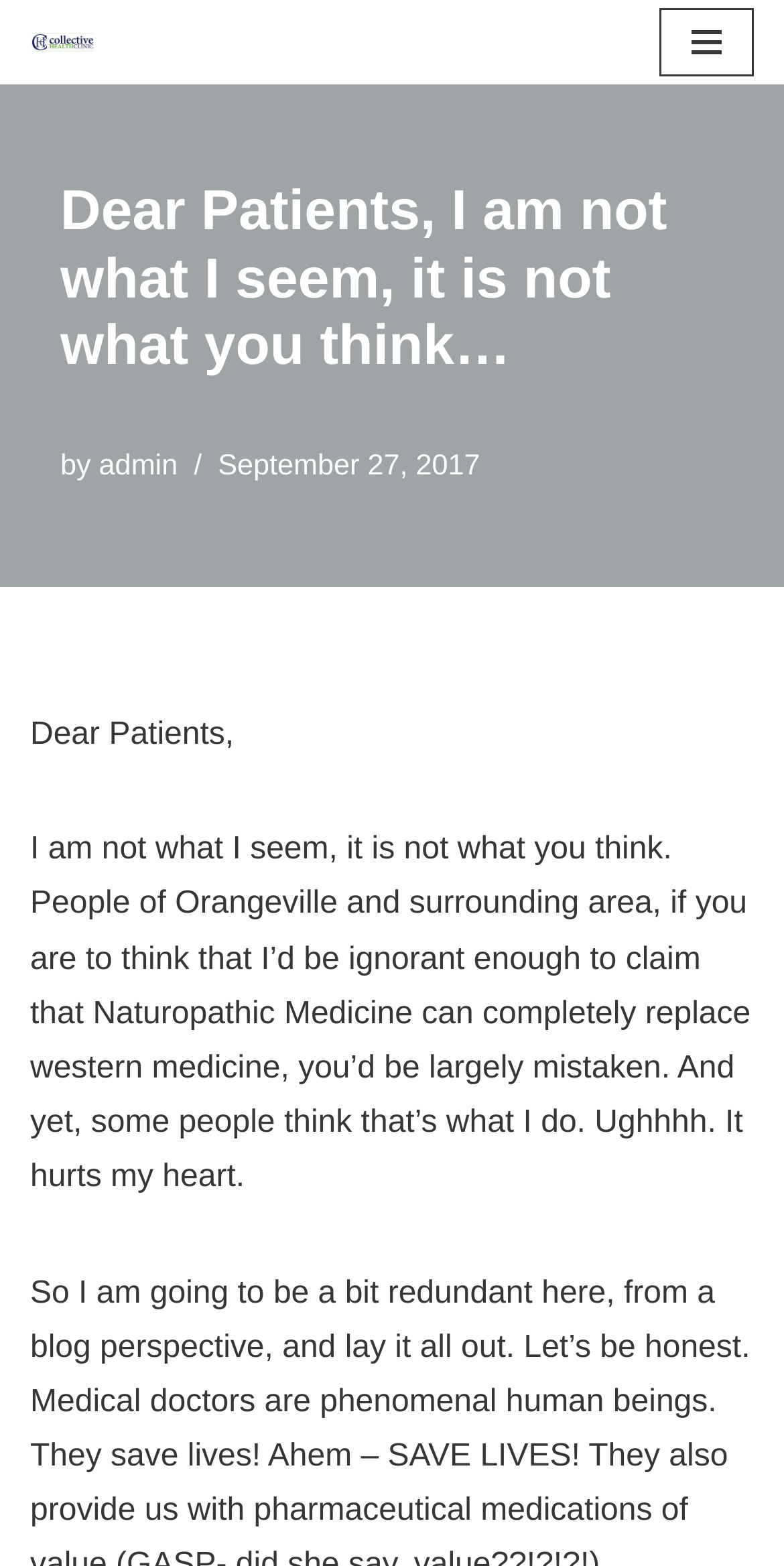Given the description of a UI element: "admin", identify the bounding box coordinates of the matching element in the webpage screenshot.

[0.126, 0.287, 0.227, 0.308]